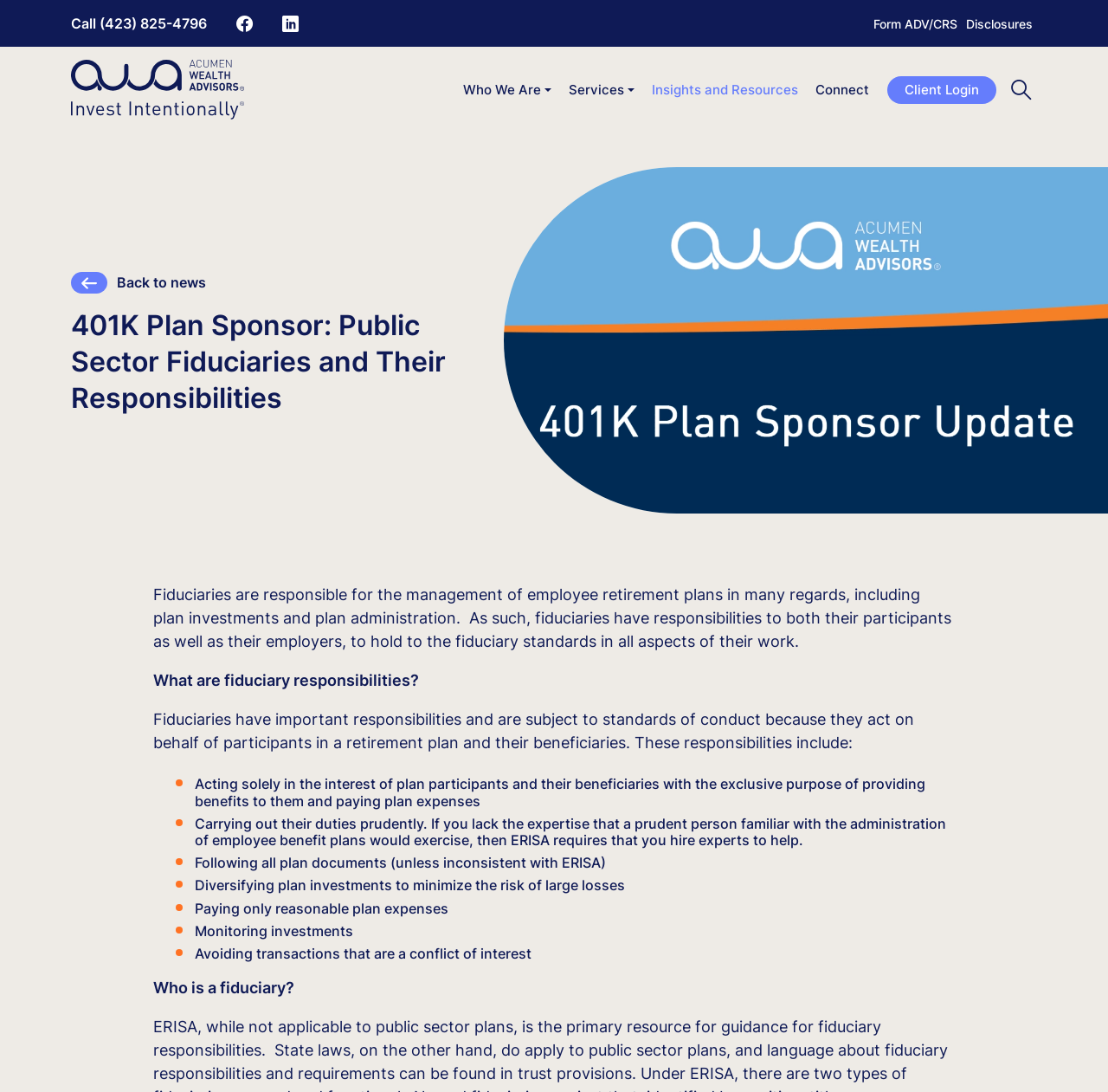Please provide the bounding box coordinates in the format (top-left x, top-left y, bottom-right x, bottom-right y). Remember, all values are floating point numbers between 0 and 1. What is the bounding box coordinate of the region described as: Iron Ore

None